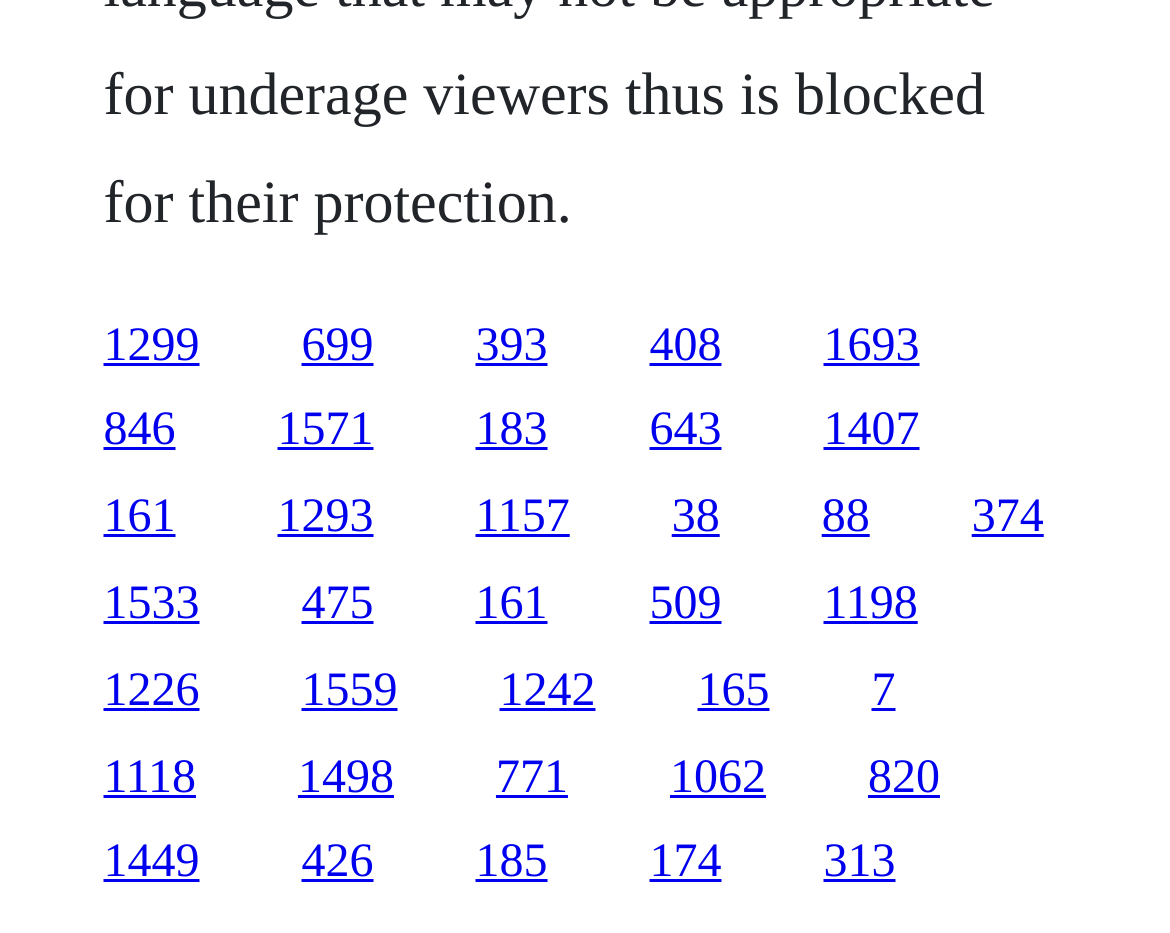What is the number of links on the webpage?
Based on the image, provide your answer in one word or phrase.

25